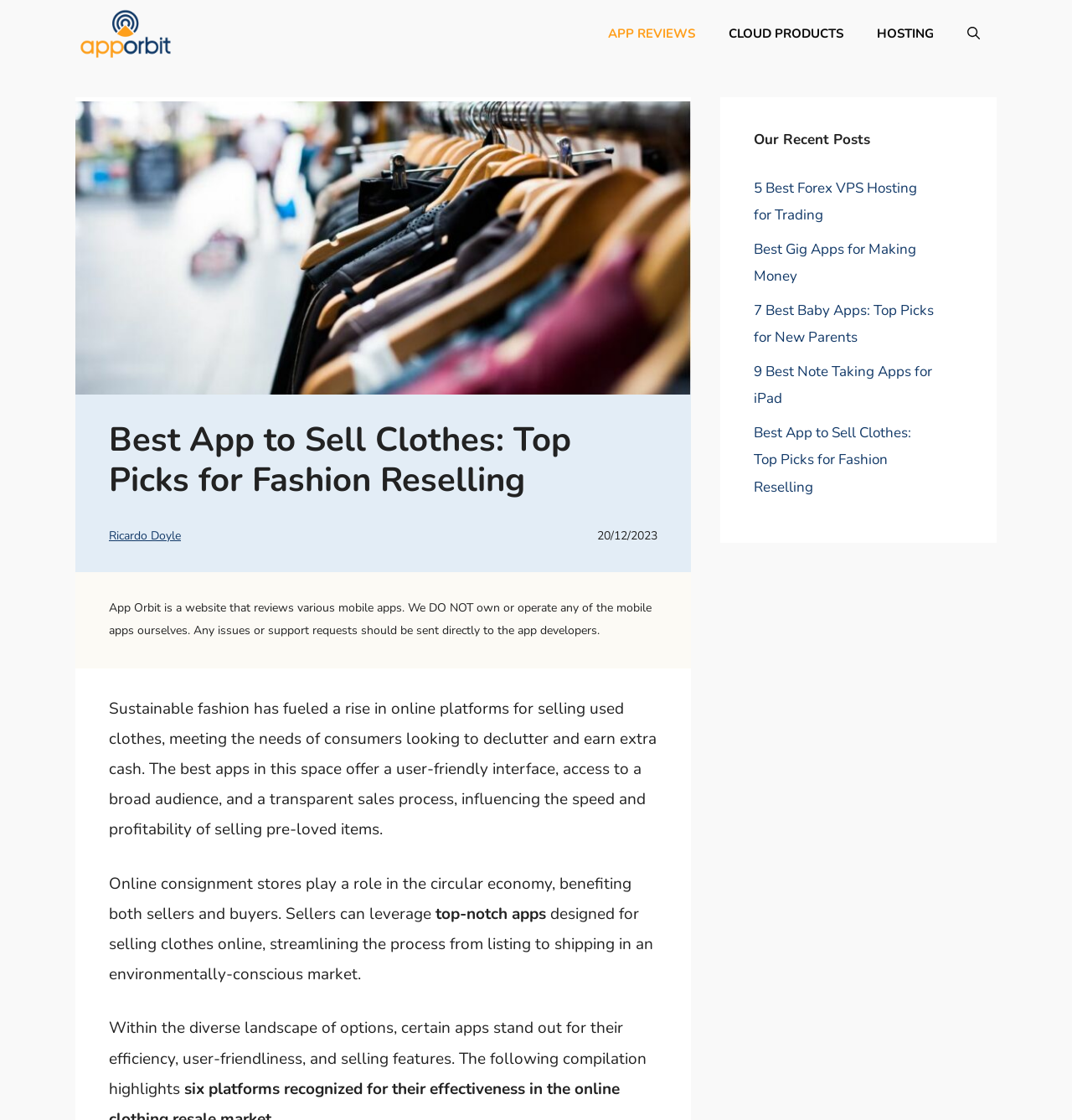Based on the image, give a detailed response to the question: How many links are in the primary navigation?

The primary navigation is located at the top of the page and contains 4 links: 'APP REVIEWS', 'CLOUD PRODUCTS', 'HOSTING', and 'Open Search Bar'.